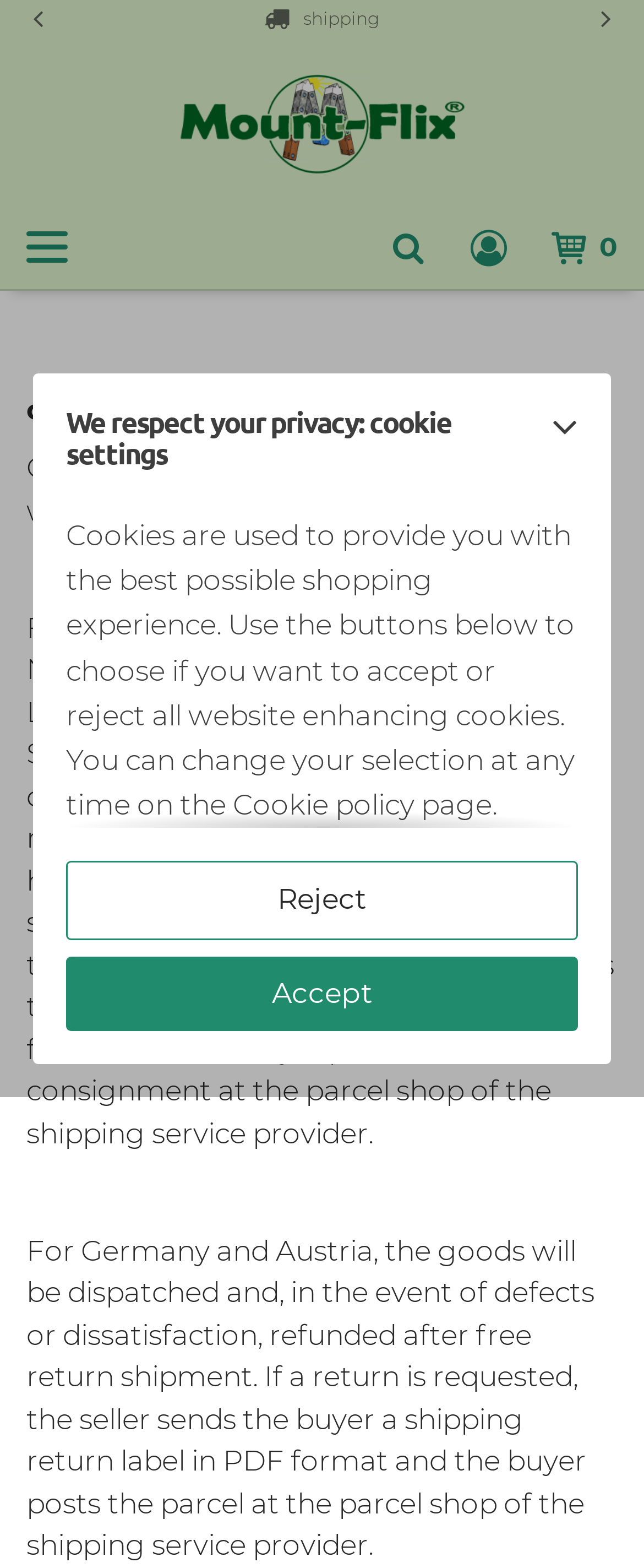Please locate the clickable area by providing the bounding box coordinates to follow this instruction: "Search for something".

[0.592, 0.139, 0.677, 0.177]